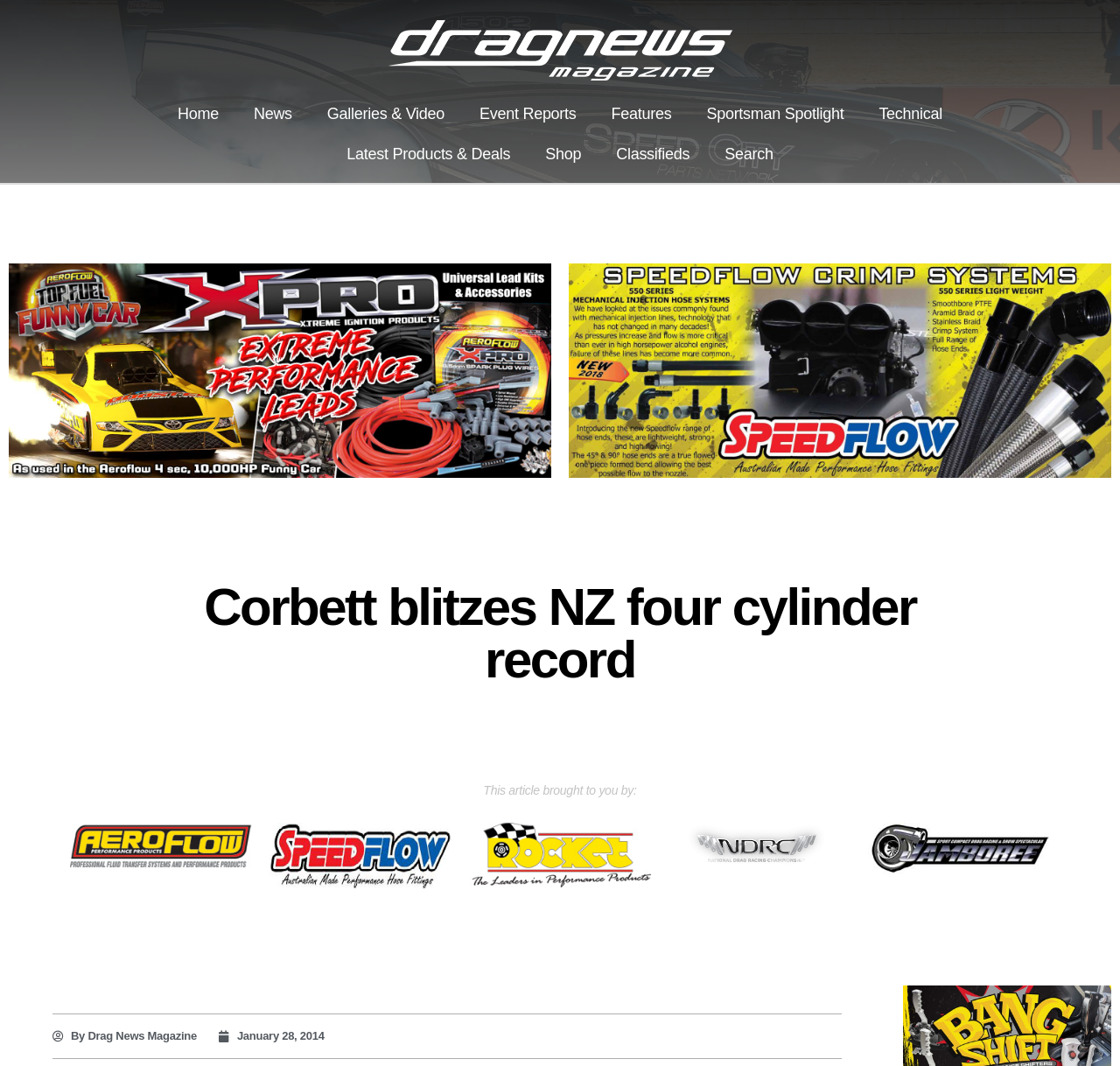Can you pinpoint the bounding box coordinates for the clickable element required for this instruction: "view latest news"? The coordinates should be four float numbers between 0 and 1, i.e., [left, top, right, bottom].

[0.211, 0.088, 0.276, 0.126]